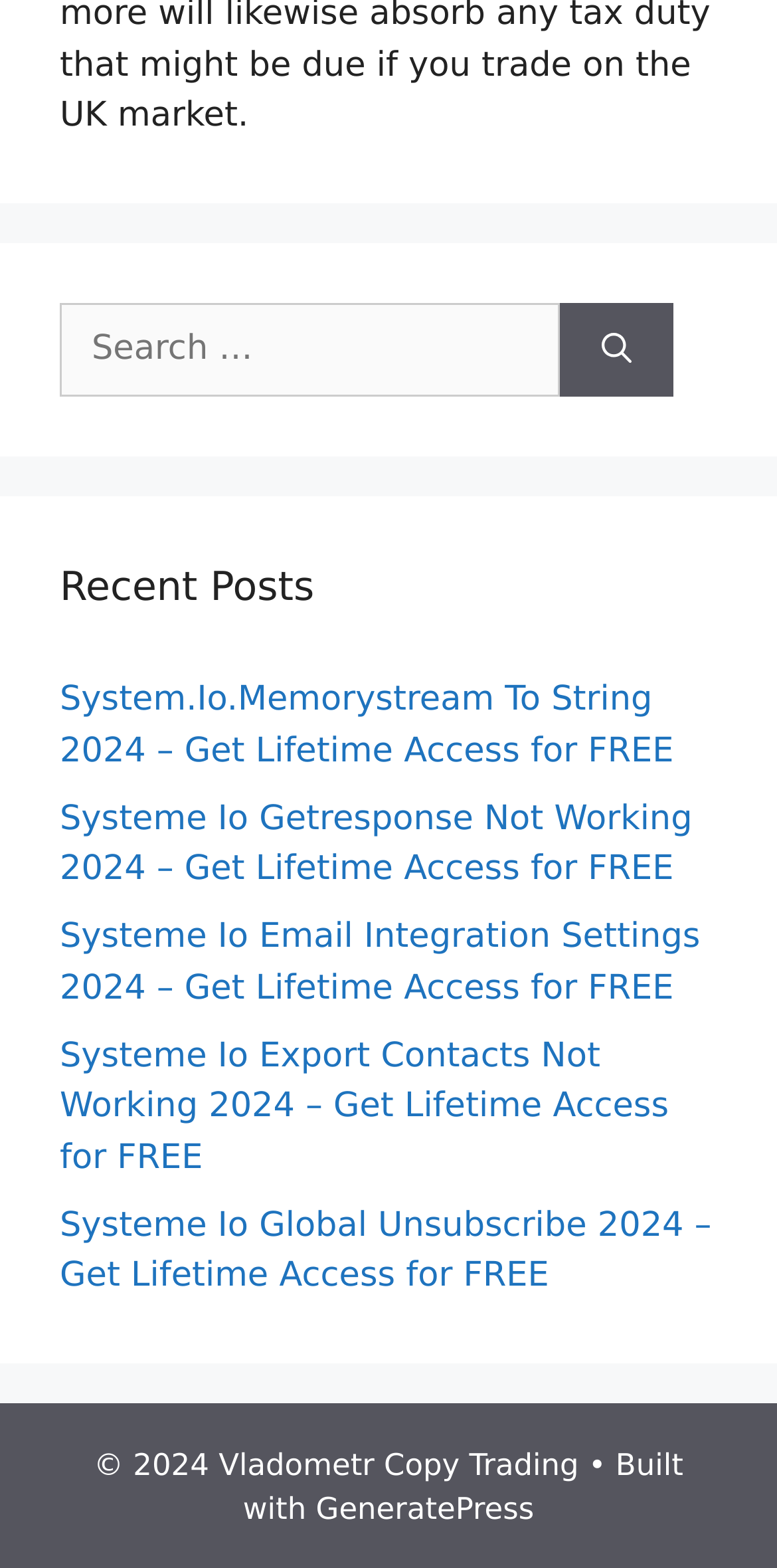Please respond in a single word or phrase: 
How many input fields are there on this webpage?

1